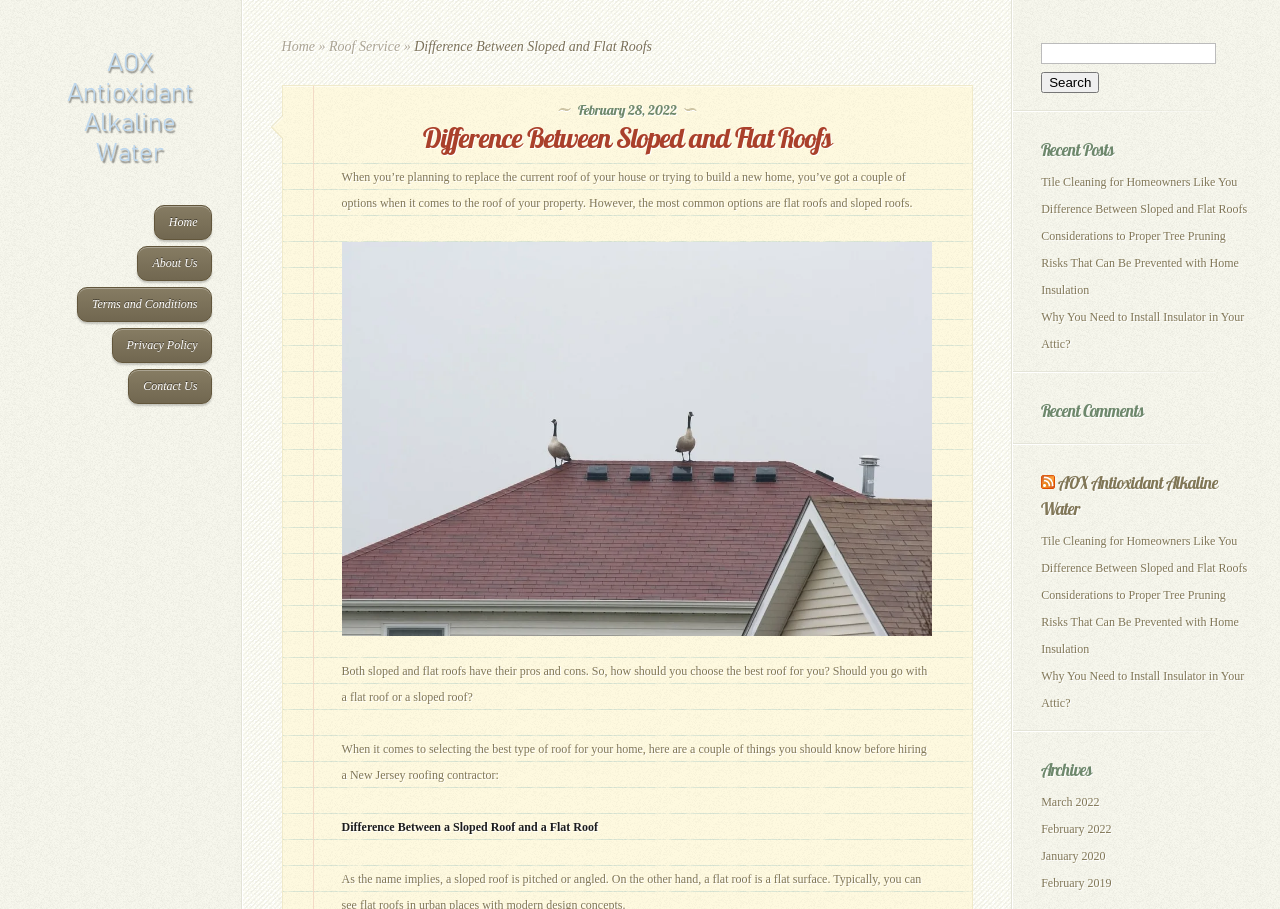What type of content is listed under 'Recent Posts'?
Please provide a single word or phrase as your answer based on the screenshot.

Blog posts